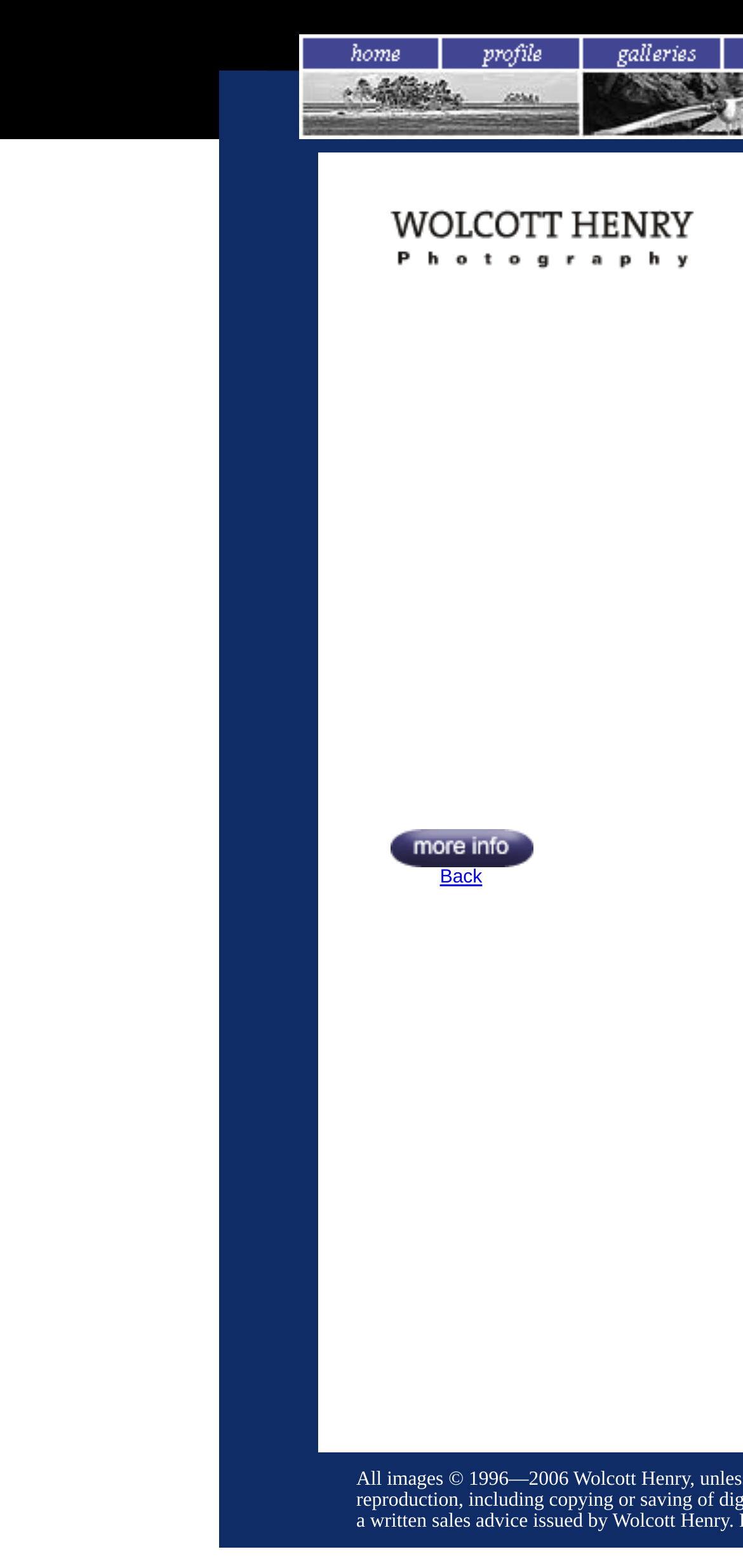How many images are on the webpage?
By examining the image, provide a one-word or phrase answer.

Multiple